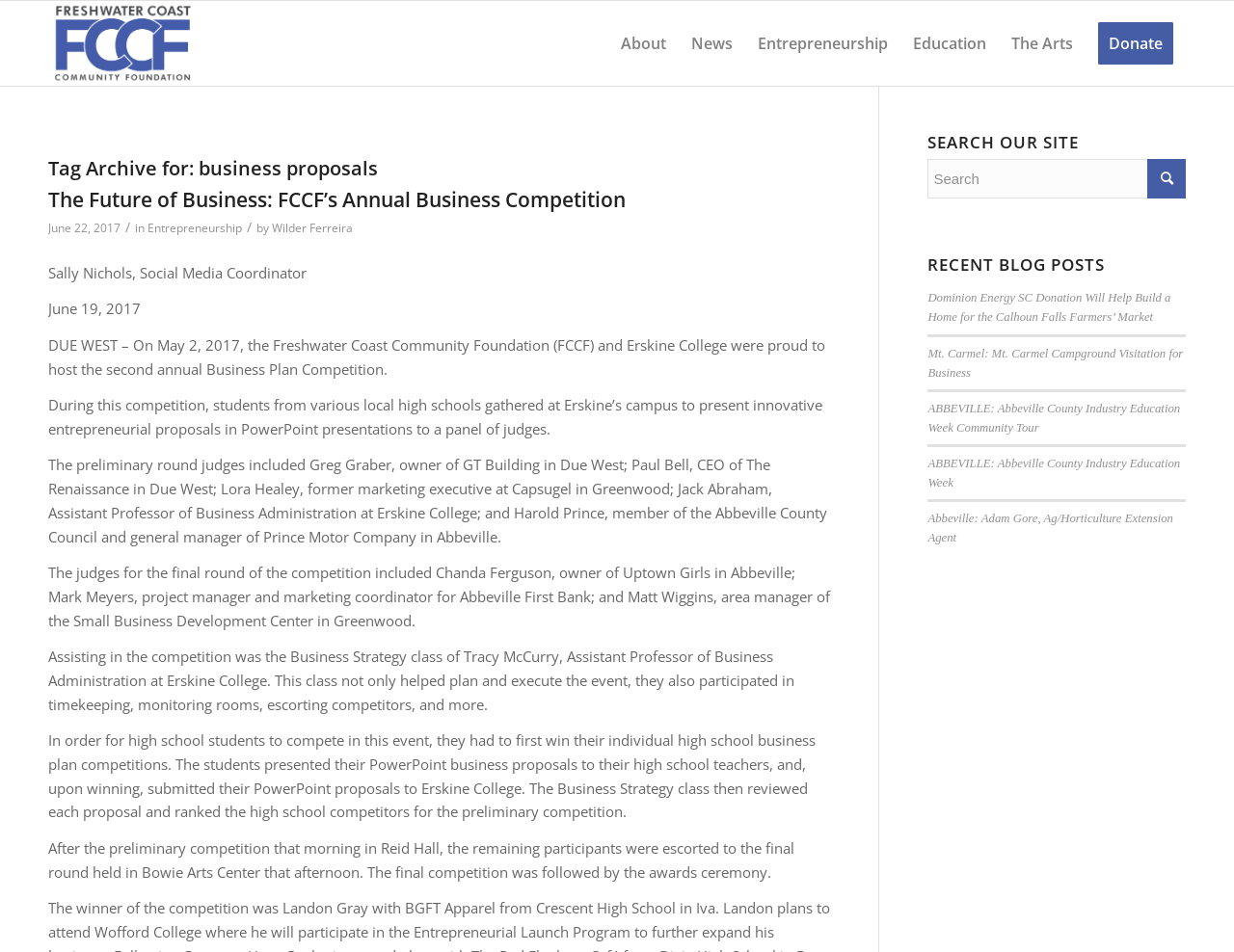Answer the question below in one word or phrase:
What is the title of the first article?

The Future of Business